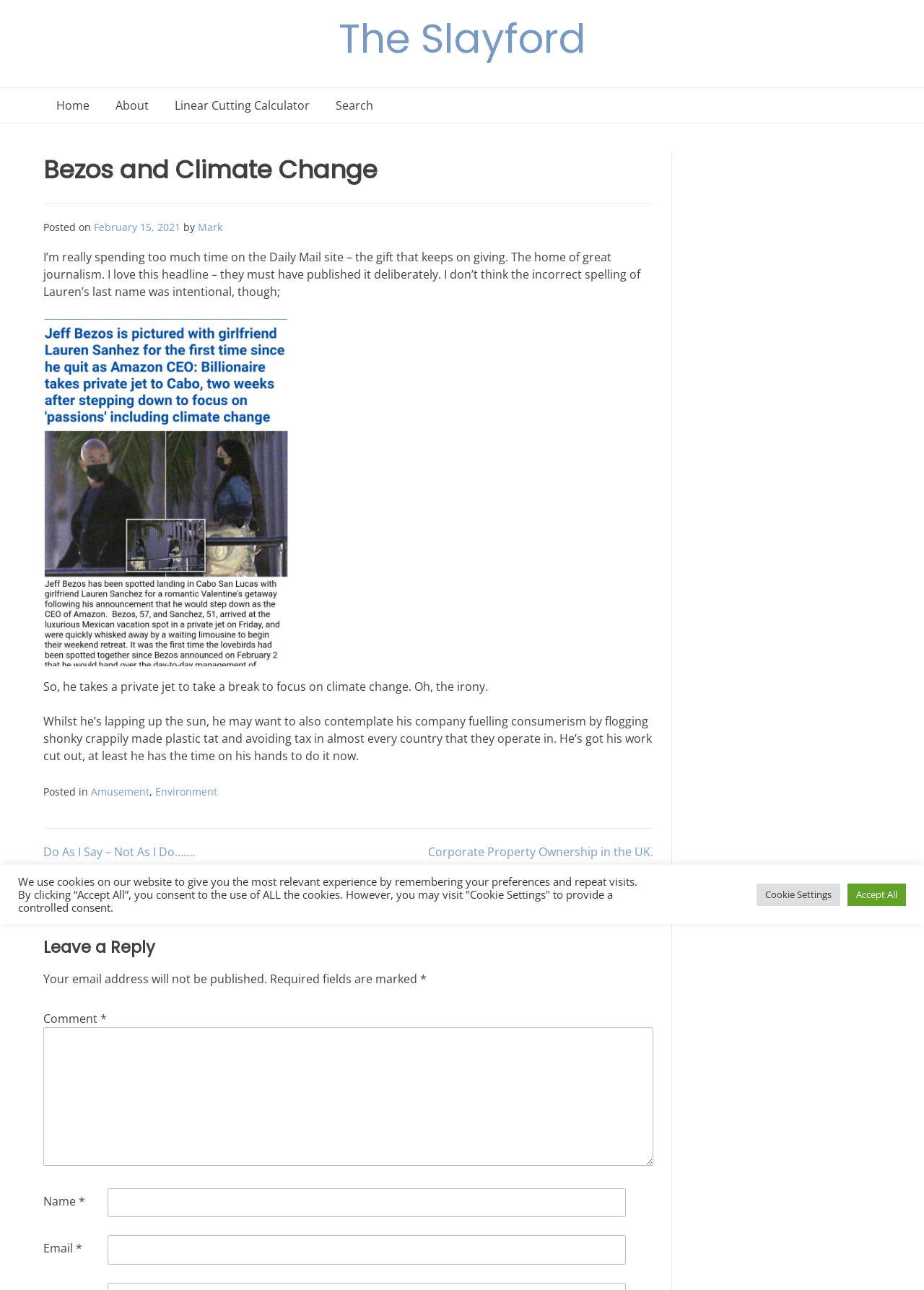Please reply with a single word or brief phrase to the question: 
What is the name of the author of the post?

Mark